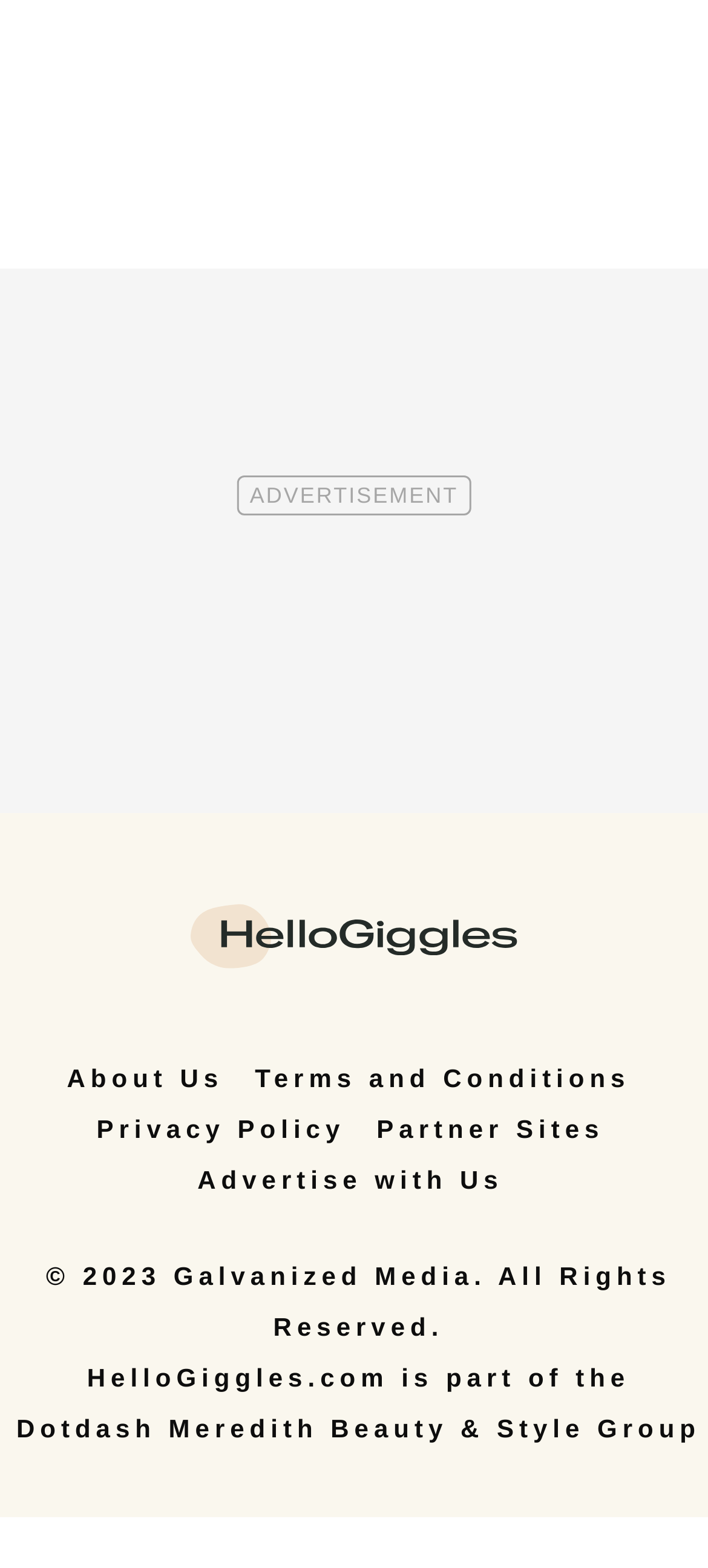Given the description: "Privacy Policy", determine the bounding box coordinates of the UI element. The coordinates should be formatted as four float numbers between 0 and 1, [left, top, right, bottom].

[0.131, 0.704, 0.5, 0.737]